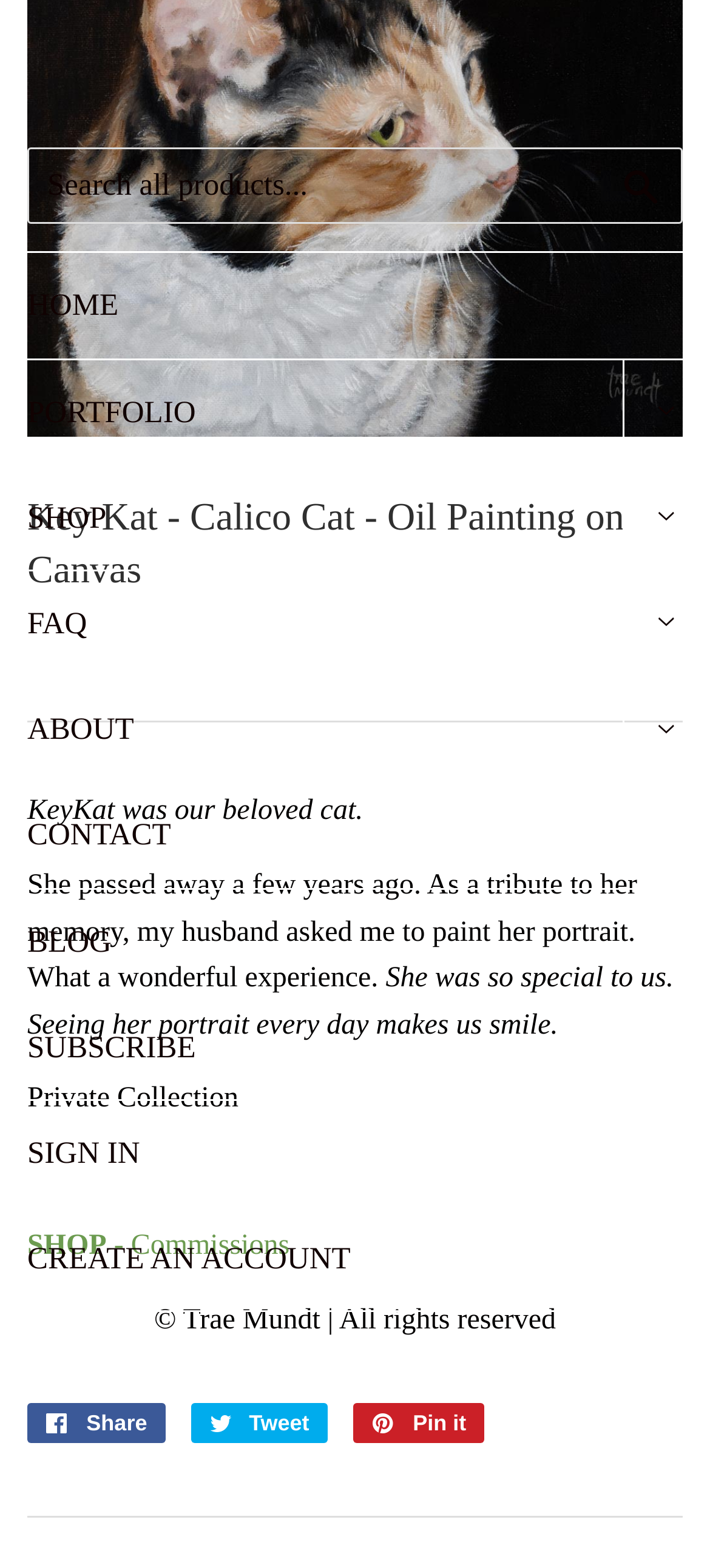Give a one-word or phrase response to the following question: How can users share the webpage?

On Facebook, Twitter, or Pinterest